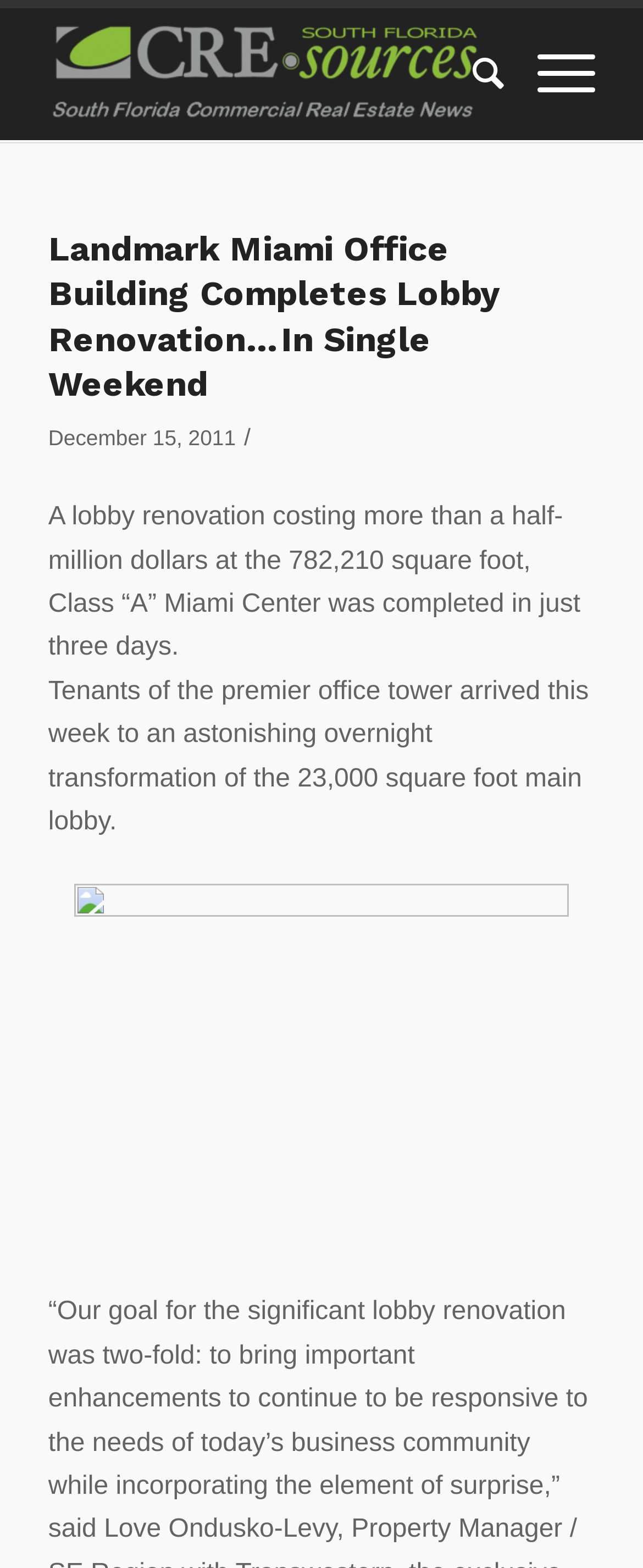Use a single word or phrase to answer the question:
What is the size of the main lobby?

23,000 square feet